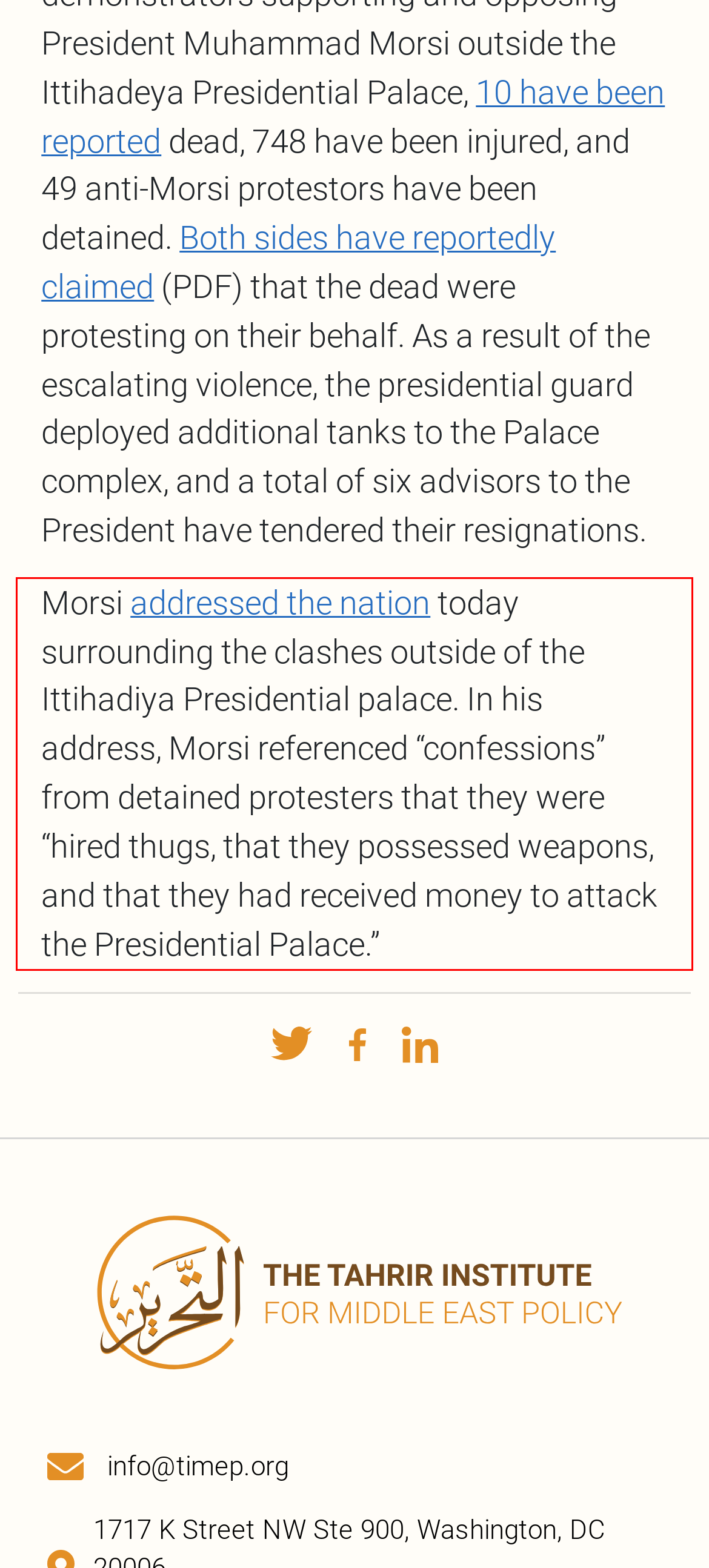Within the screenshot of a webpage, identify the red bounding box and perform OCR to capture the text content it contains.

Morsi addressed the nation today surrounding the clashes outside of the Ittihadiya Presidential palace. In his address, Morsi referenced “confessions” from detained protesters that they were “hired thugs, that they possessed weapons, and that they had received money to attack the Presidential Palace.”